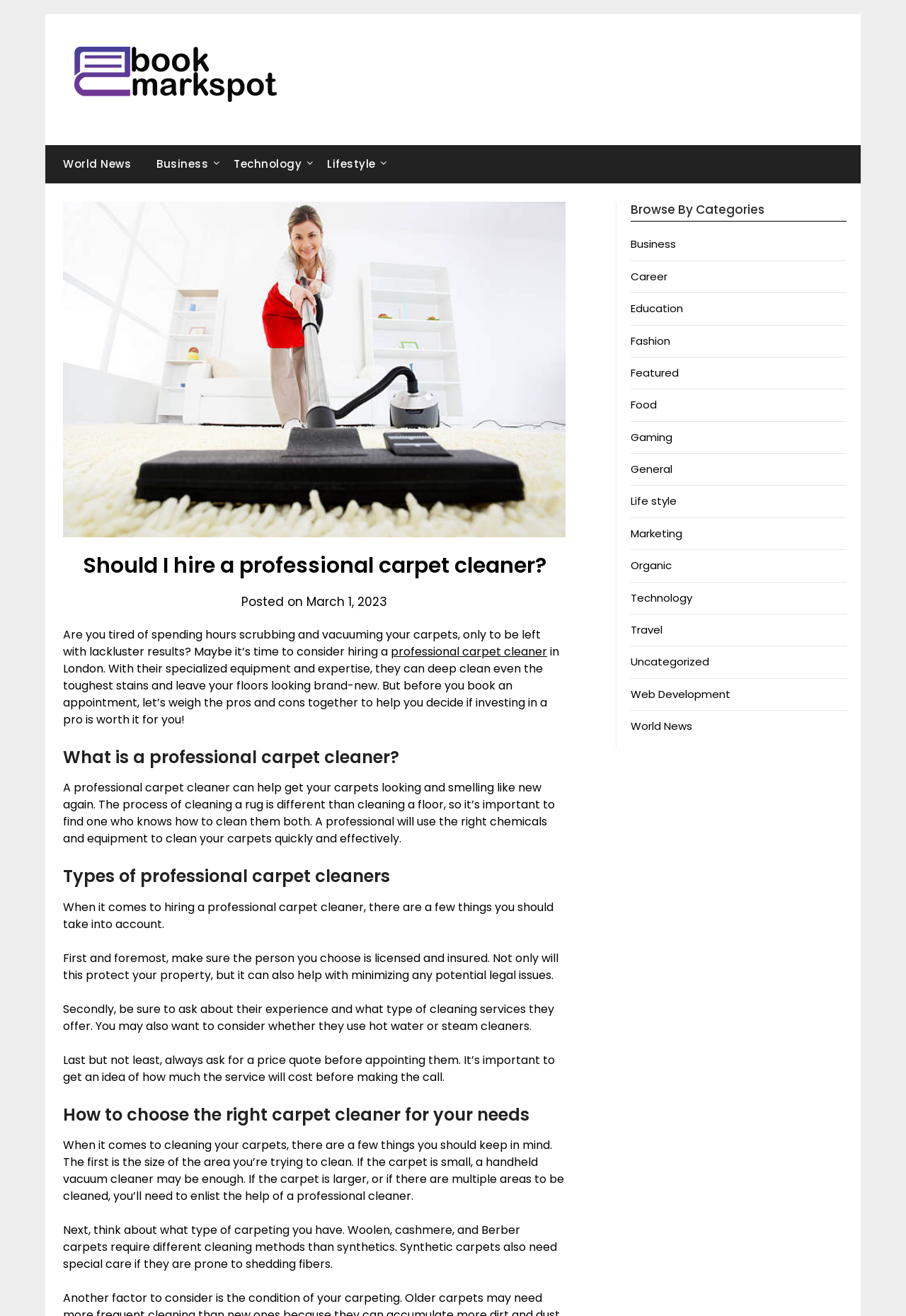Show the bounding box coordinates for the element that needs to be clicked to execute the following instruction: "Click on the link to learn more about hiring a professional carpet cleaner". Provide the coordinates in the form of four float numbers between 0 and 1, i.e., [left, top, right, bottom].

[0.431, 0.489, 0.604, 0.501]